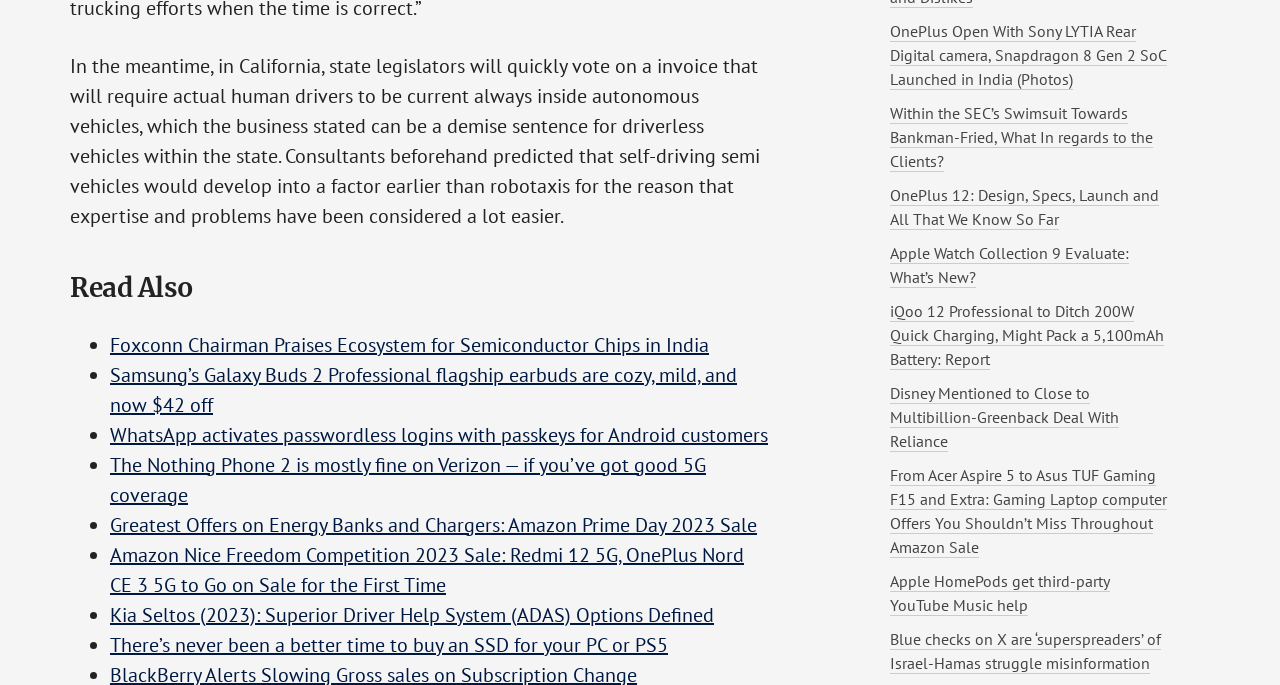Determine the bounding box coordinates for the area that needs to be clicked to fulfill this task: "Check out the OnePlus Open With Sony LYTIA Rear Camera, Snapdragon 8 Gen 2 SoC Launched in India". The coordinates must be given as four float numbers between 0 and 1, i.e., [left, top, right, bottom].

[0.695, 0.031, 0.912, 0.132]